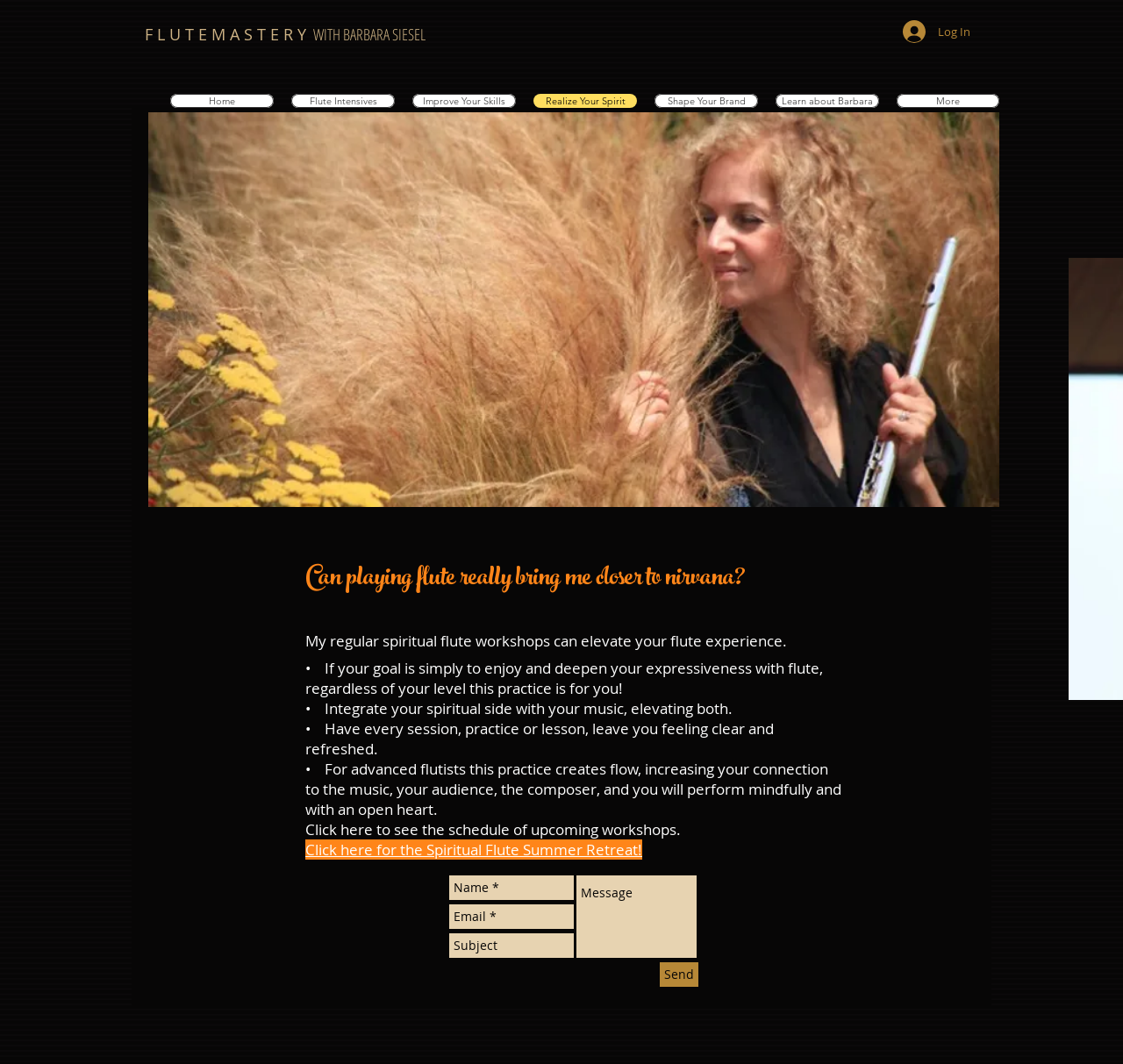Find the bounding box coordinates of the element you need to click on to perform this action: 'Click the link to see the schedule of upcoming workshops'. The coordinates should be represented by four float values between 0 and 1, in the format [left, top, right, bottom].

[0.272, 0.77, 0.606, 0.789]